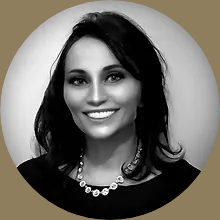Provide a brief response to the question below using a single word or phrase: 
What is Natasha wearing?

A stylish necklace